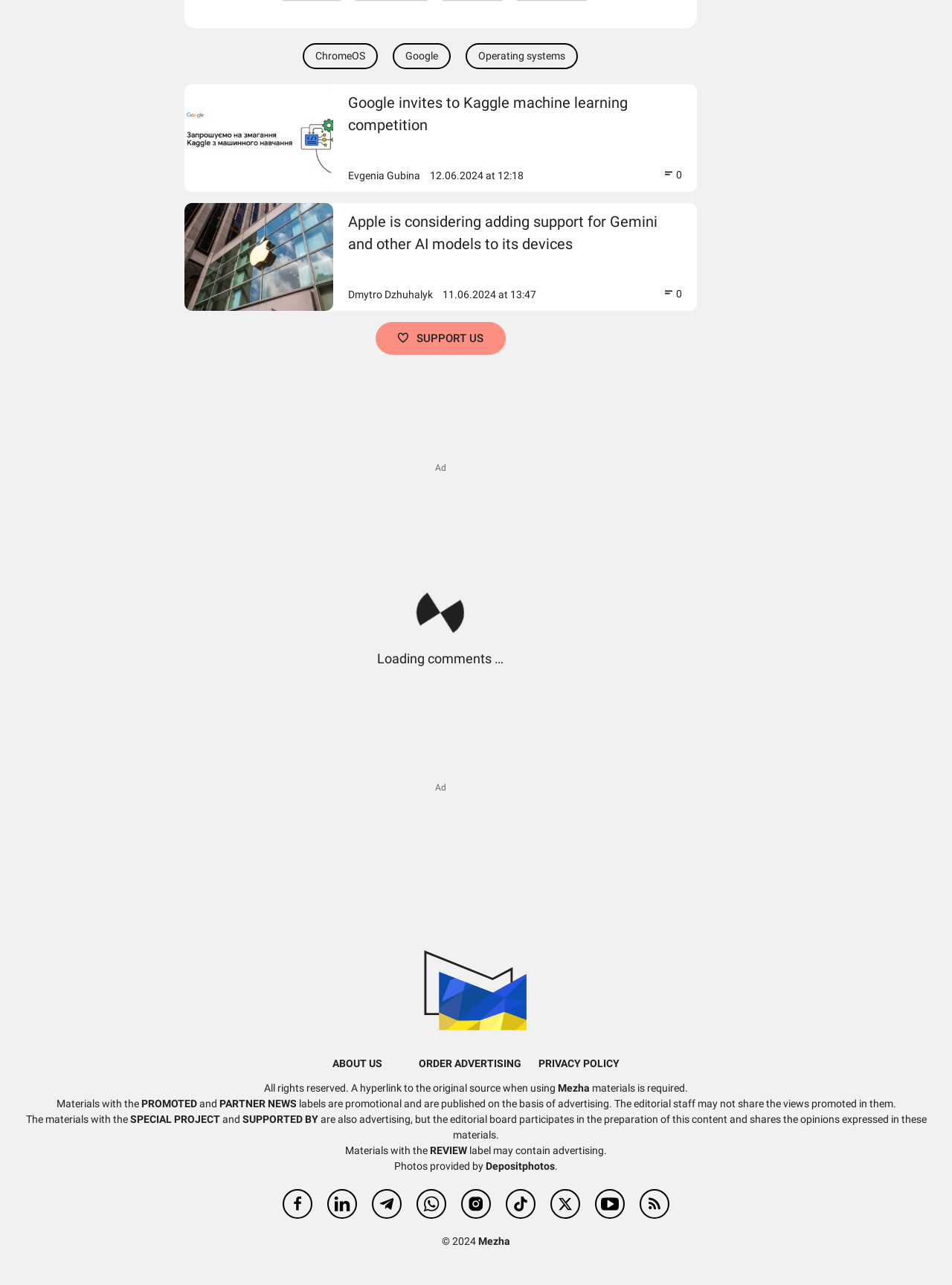Please find the bounding box coordinates of the element that needs to be clicked to perform the following instruction: "Learn more about Mezha.Media by clicking the link". The bounding box coordinates should be four float numbers between 0 and 1, represented as [left, top, right, bottom].

[0.445, 0.764, 0.555, 0.776]